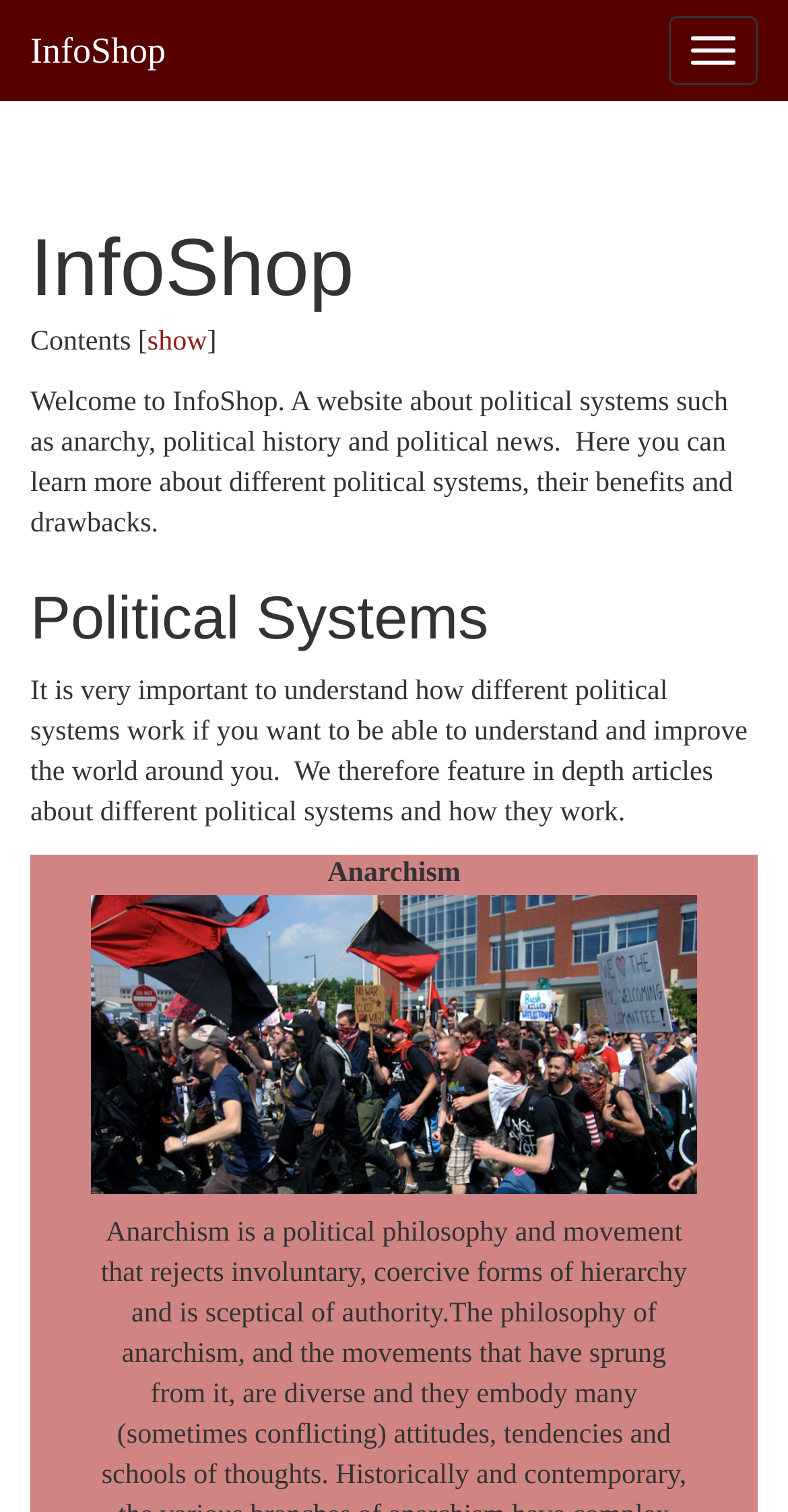Carefully examine the image and provide an in-depth answer to the question: What is the main topic of this website?

Based on the webpage content, especially the heading 'Political Systems' and the description 'A website about political systems such as anarchy, political history and political news.', it can be inferred that the main topic of this website is political systems.